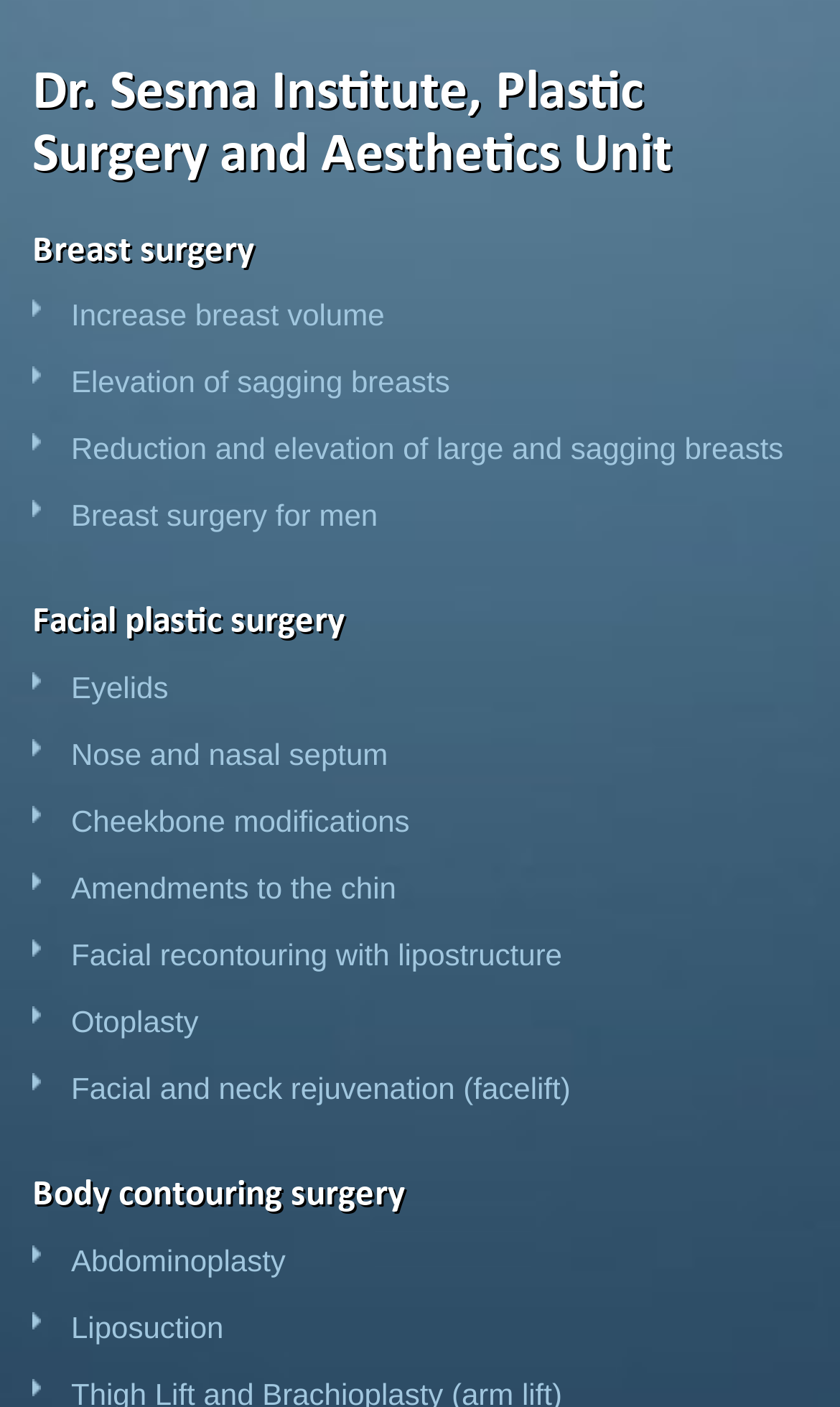Identify the bounding box coordinates of the area you need to click to perform the following instruction: "Toggle navigation".

None